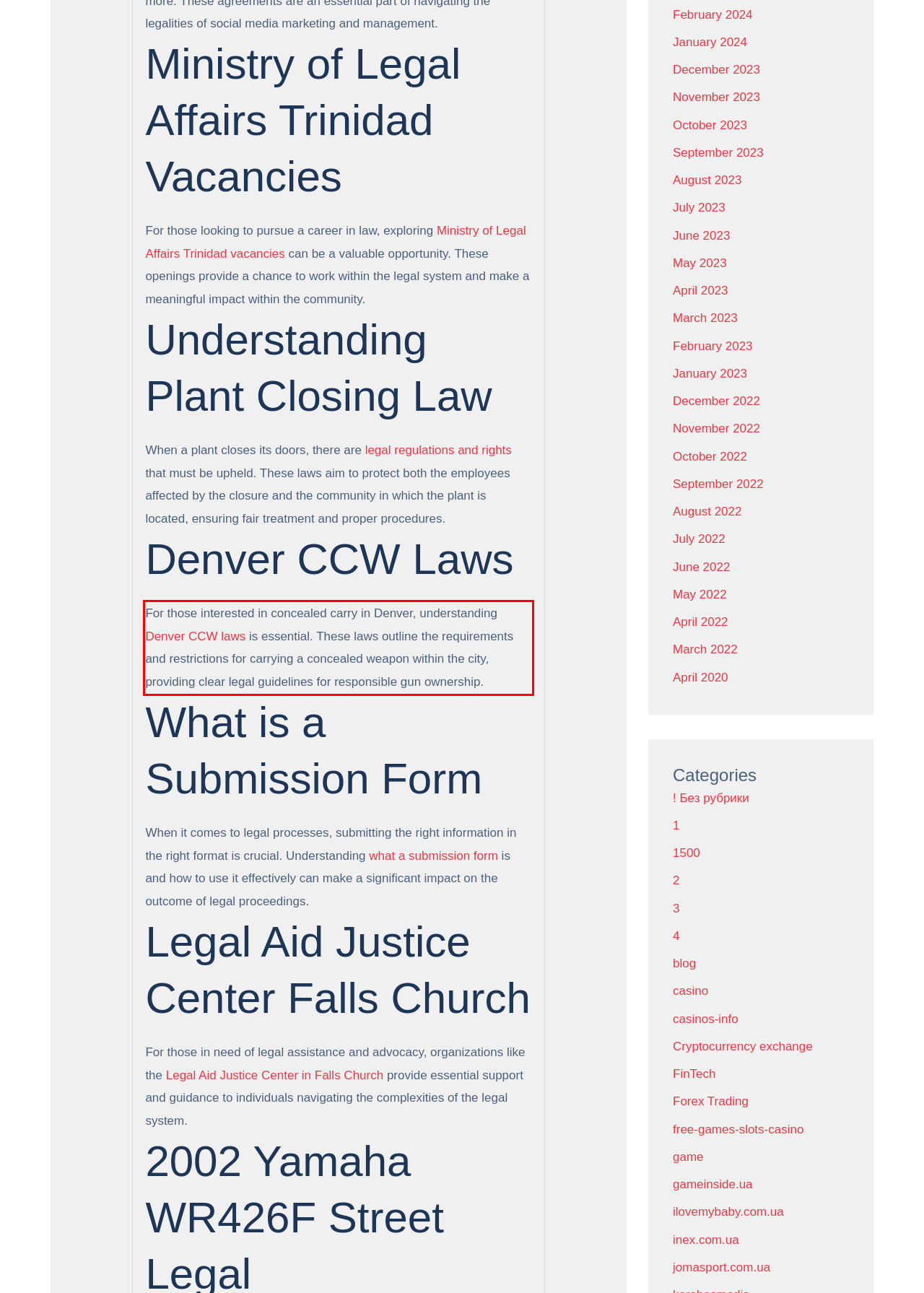Analyze the webpage screenshot and use OCR to recognize the text content in the red bounding box.

For those interested in concealed carry in Denver, understanding Denver CCW laws is essential. These laws outline the requirements and restrictions for carrying a concealed weapon within the city, providing clear legal guidelines for responsible gun ownership.